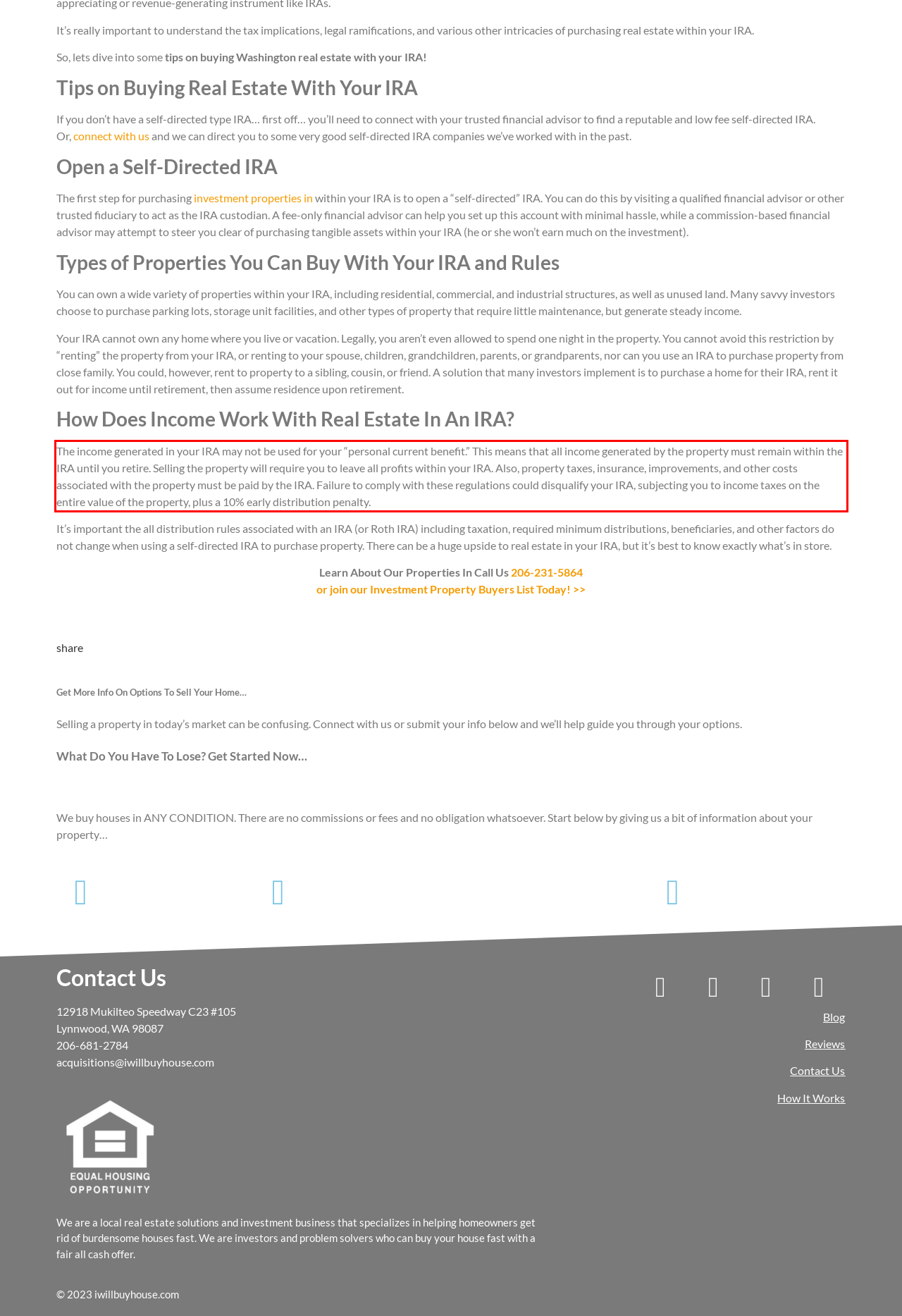Using the provided screenshot of a webpage, recognize the text inside the red rectangle bounding box by performing OCR.

The income generated in your IRA may not be used for your “personal current benefit.” This means that all income generated by the property must remain within the IRA until you retire. Selling the property will require you to leave all profits within your IRA. Also, property taxes, insurance, improvements, and other costs associated with the property must be paid by the IRA. Failure to comply with these regulations could disqualify your IRA, subjecting you to income taxes on the entire value of the property, plus a 10% early distribution penalty.